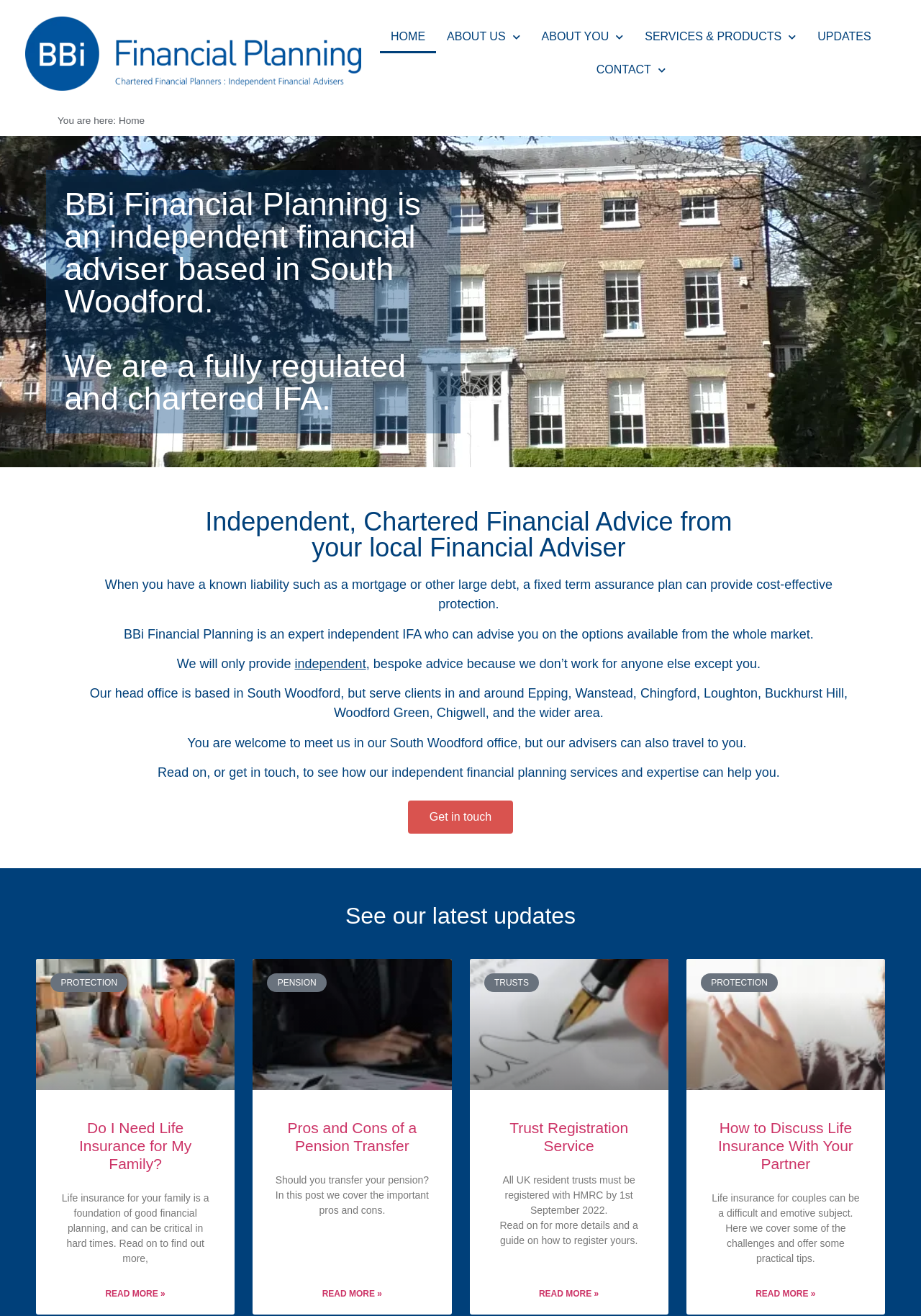What is the name of the financial planning company?
Observe the image and answer the question with a one-word or short phrase response.

BBi Financial Planning